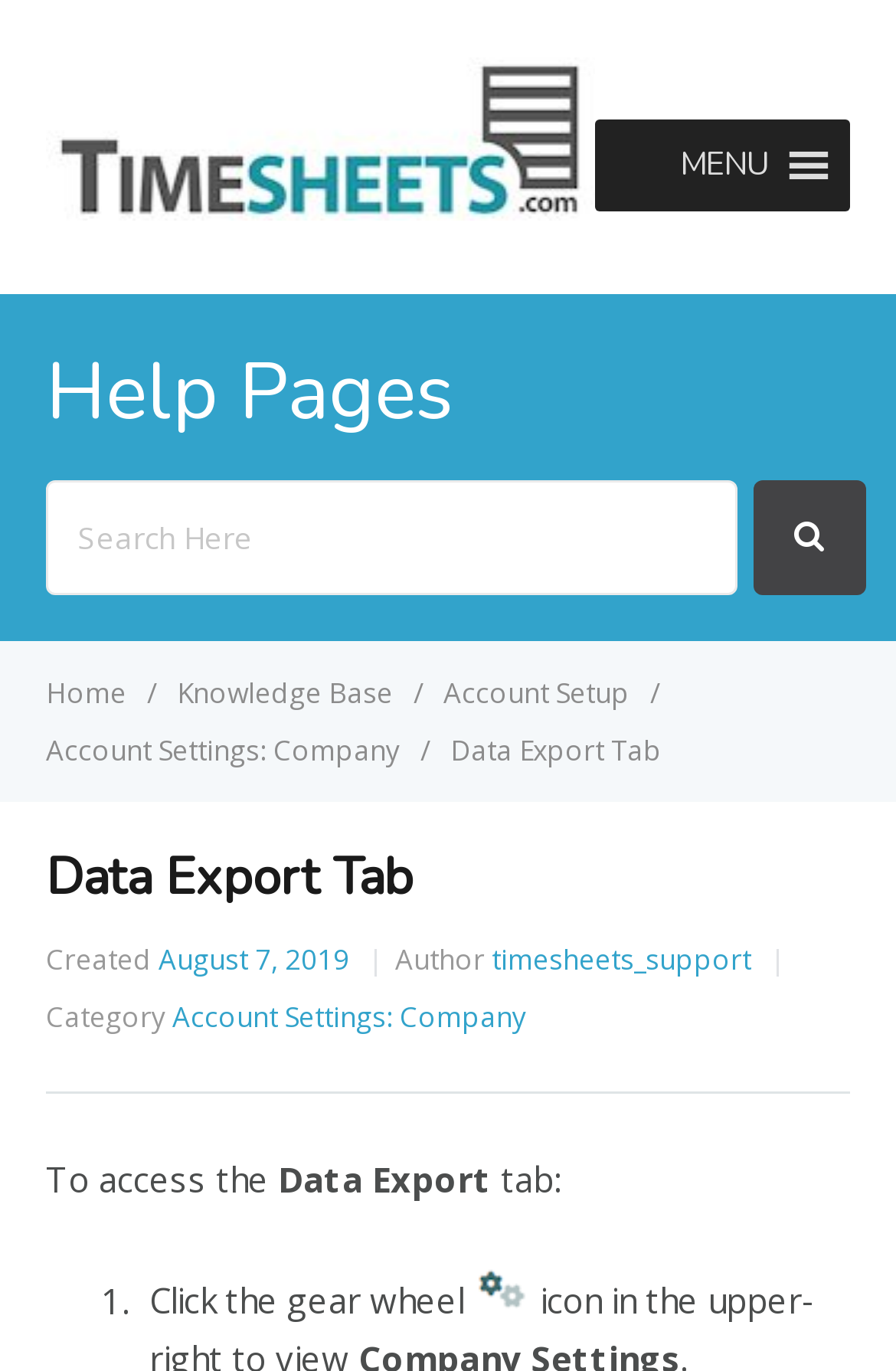Please identify the bounding box coordinates of the element that needs to be clicked to perform the following instruction: "Go to the Help Pages".

[0.051, 0.256, 0.949, 0.316]